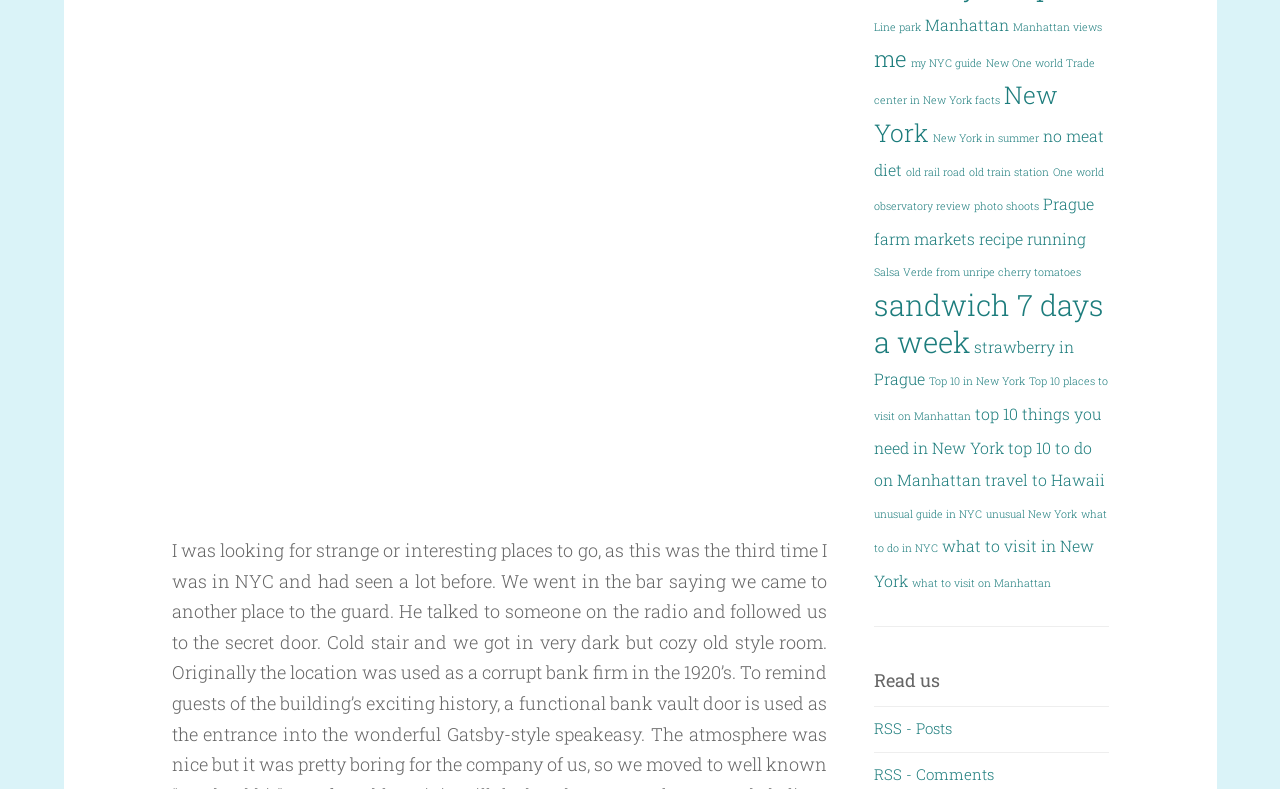What is the purpose of the 'RSS - Posts' link?
Answer the question with as much detail as you can, using the image as a reference.

The 'RSS - Posts' link is likely used to allow users to subscribe to the webpage's posts using an RSS feed, enabling them to receive updates on new content.